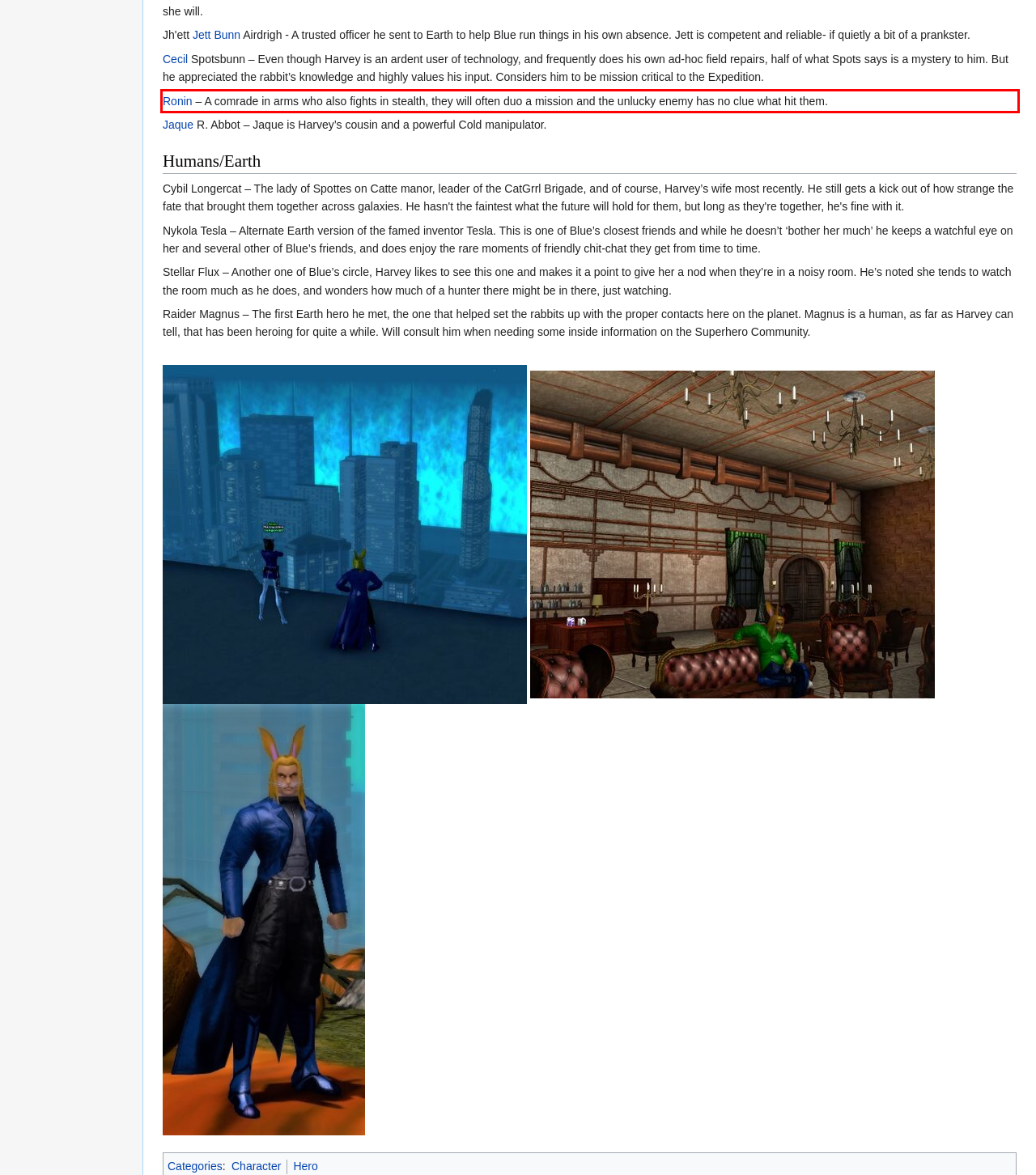You have a screenshot of a webpage with a UI element highlighted by a red bounding box. Use OCR to obtain the text within this highlighted area.

Ronin – A comrade in arms who also fights in stealth, they will often duo a mission and the unlucky enemy has no clue what hit them.